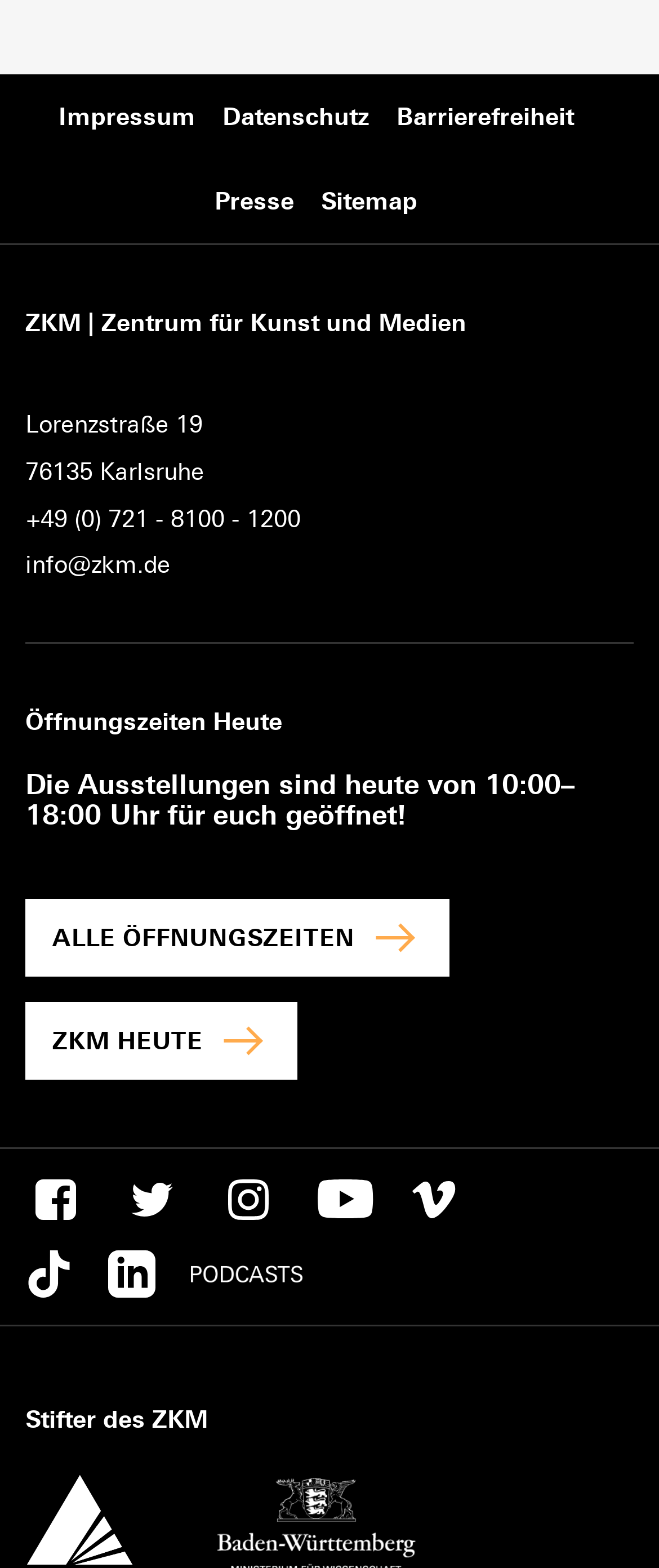What are the current opening hours of the institution?
Based on the screenshot, give a detailed explanation to answer the question.

The current opening hours of the institution can be found in the StaticText element with the text 'Die Ausstellungen sind heute von 10:00–18:00 Uhr für euch geöffnet!' which is located in the middle of the webpage.